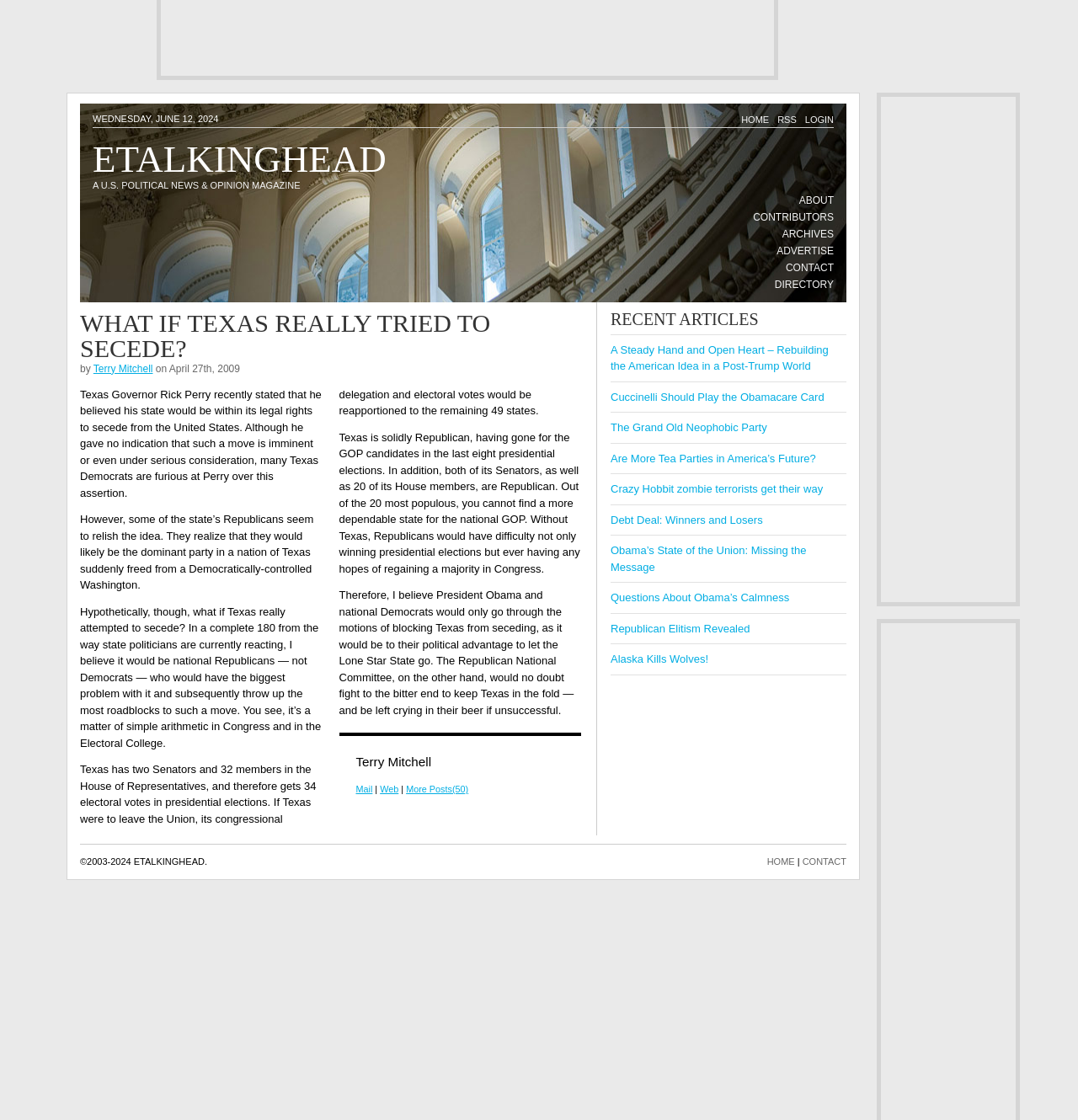Locate the UI element described by Directory in the provided webpage screenshot. Return the bounding box coordinates in the format (top-left x, top-left y, bottom-right x, bottom-right y), ensuring all values are between 0 and 1.

[0.719, 0.247, 0.773, 0.262]